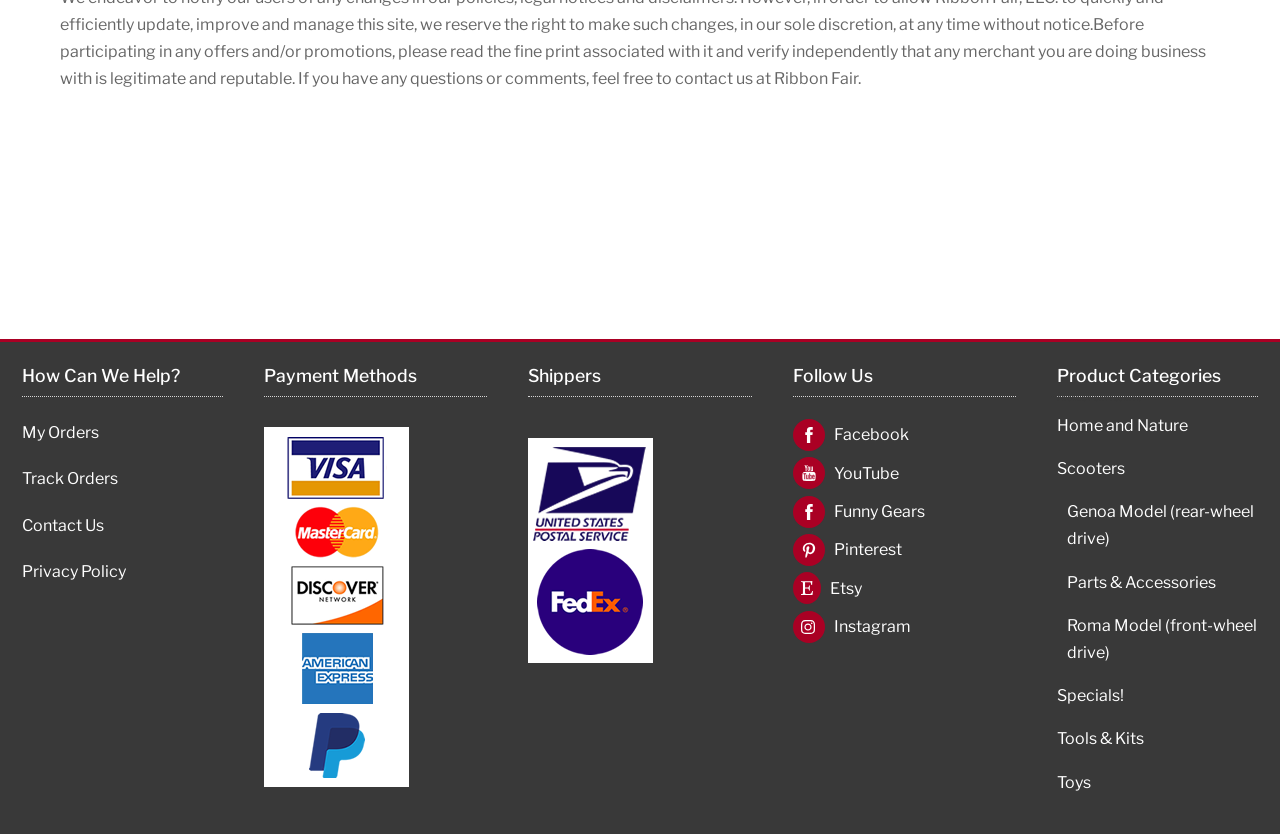Locate the bounding box coordinates of the area that needs to be clicked to fulfill the following instruction: "follow us on Facebook". The coordinates should be in the format of four float numbers between 0 and 1, namely [left, top, right, bottom].

[0.619, 0.502, 0.718, 0.541]